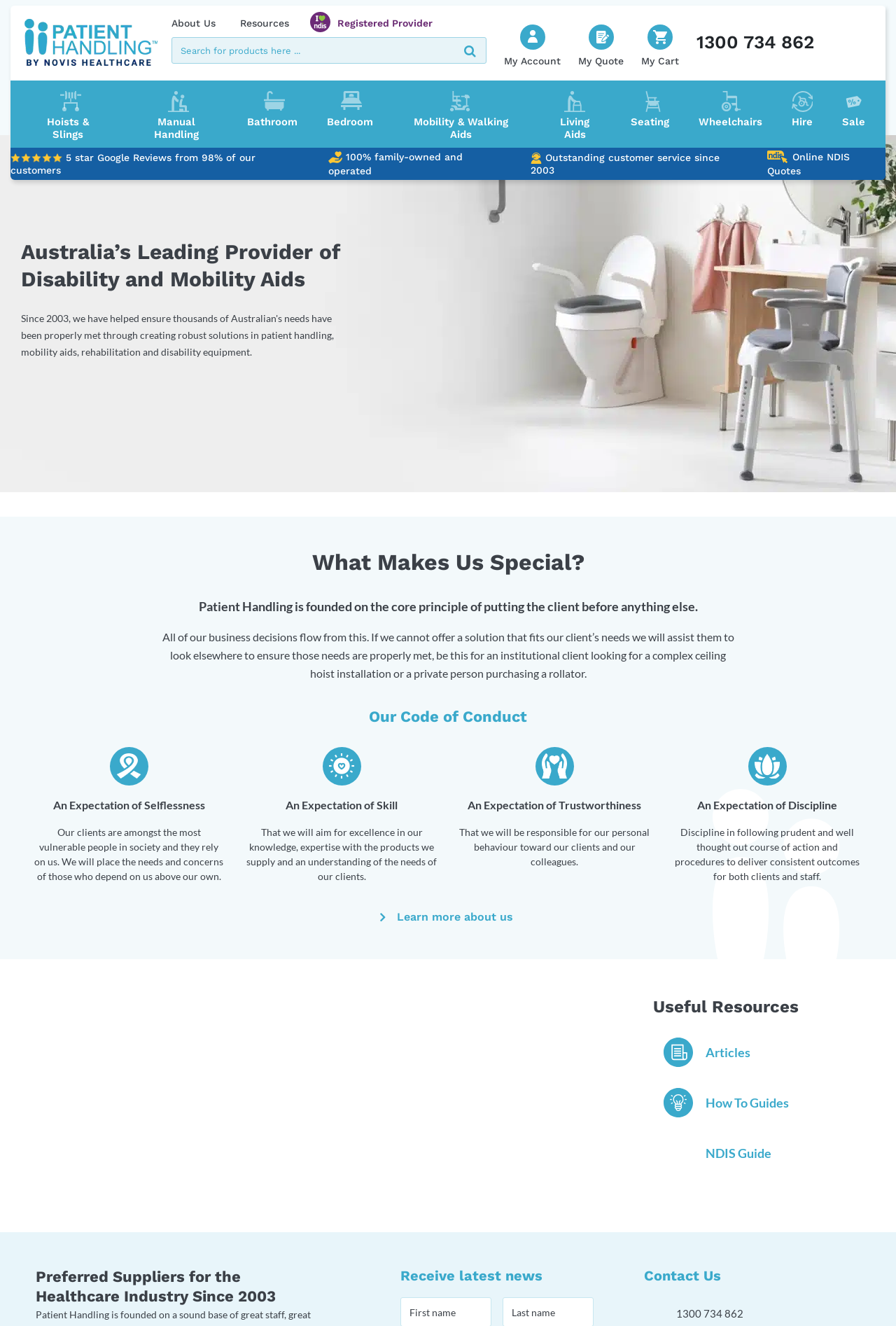Find the bounding box of the element with the following description: "alt="logo"". The coordinates must be four float numbers between 0 and 1, formatted as [left, top, right, bottom].

[0.027, 0.027, 0.176, 0.035]